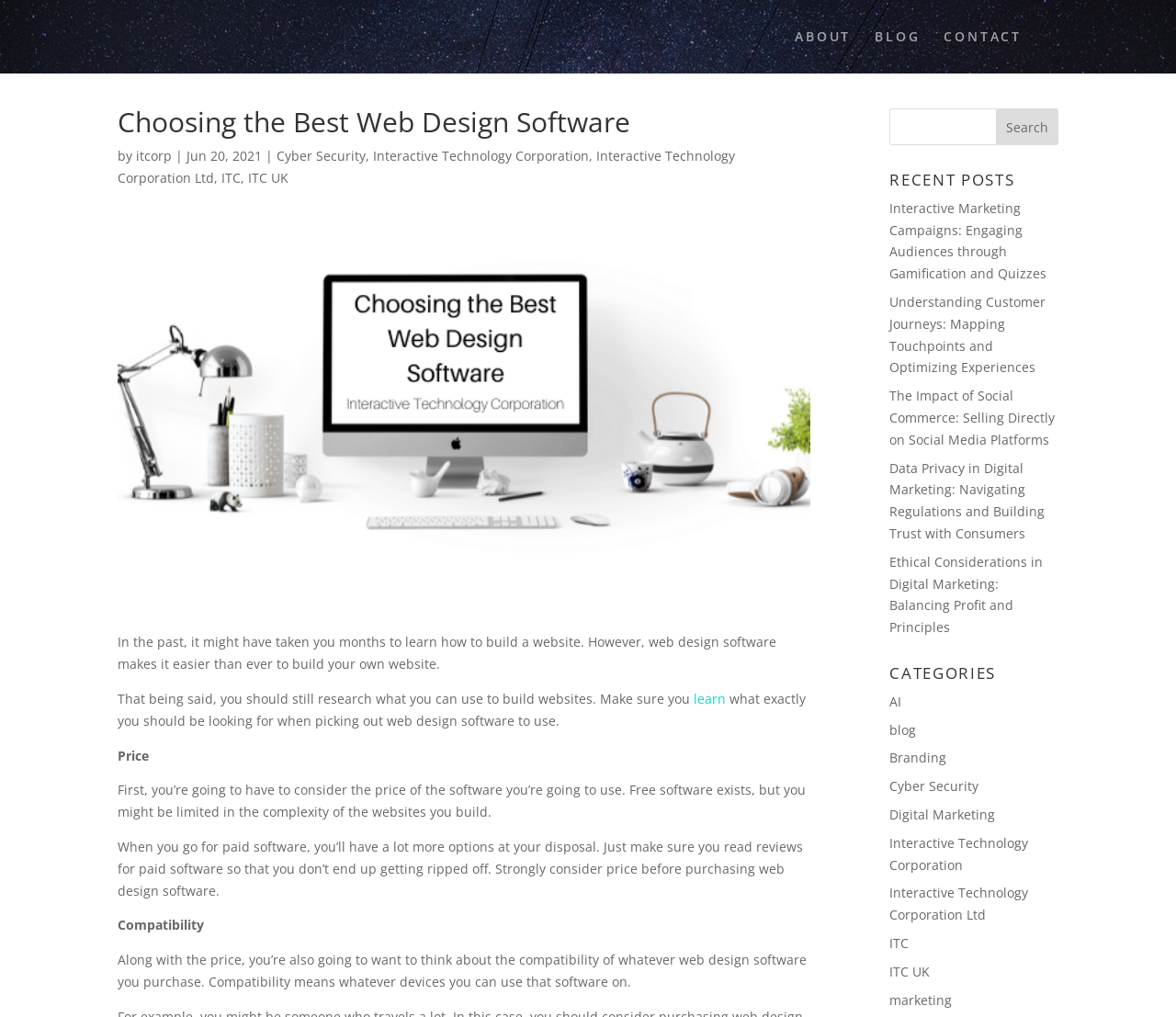What is meant by compatibility in web design software?
Please provide a comprehensive answer based on the contents of the image.

Compatibility in web design software refers to the devices it can be used on, as explained in the article 'Compatibility means whatever devices you can use that software on'.